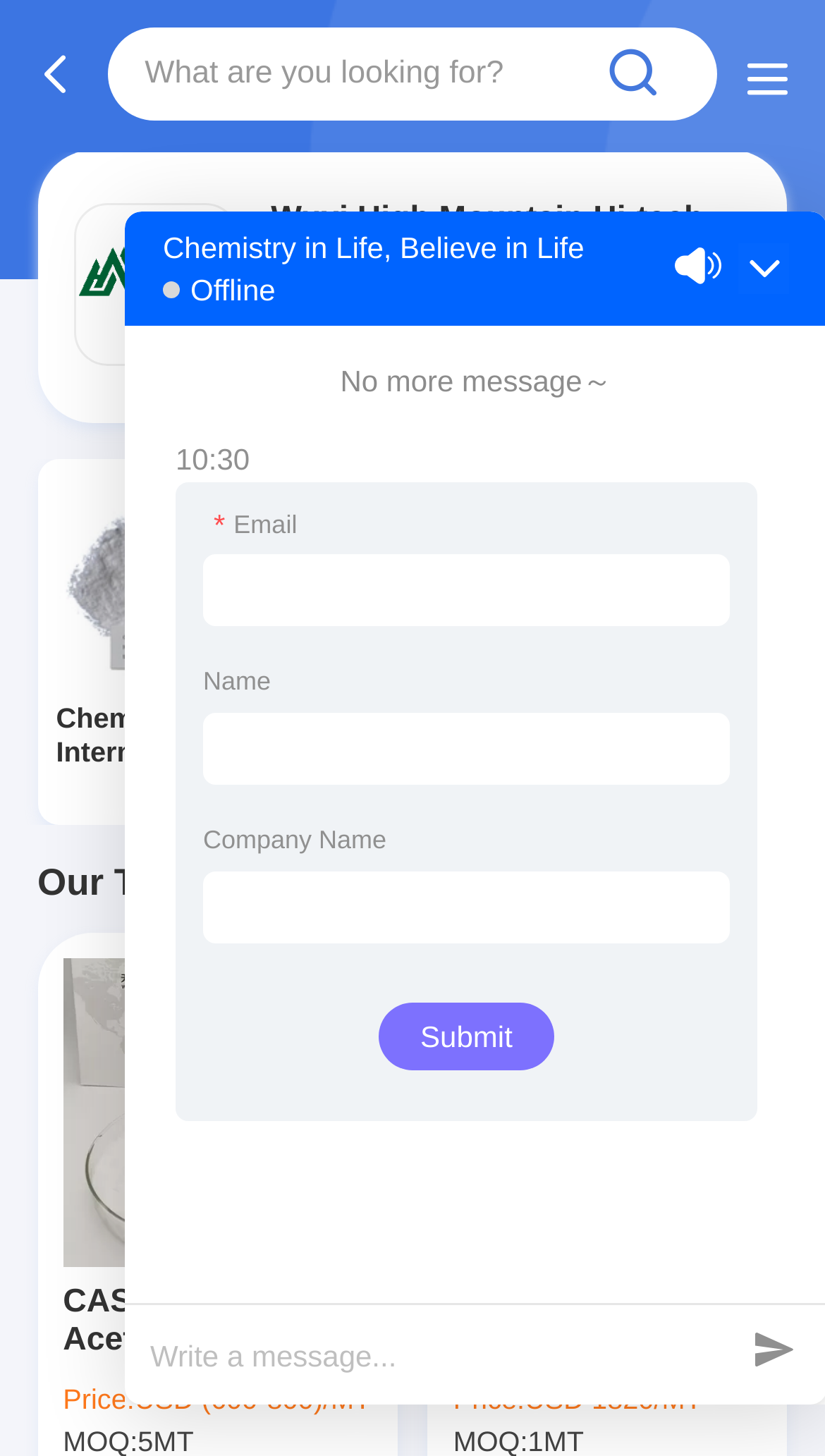Find the bounding box coordinates of the clickable area required to complete the following action: "View the details of 6035-47-8 Chemical Additives".

[0.549, 0.657, 0.924, 0.869]